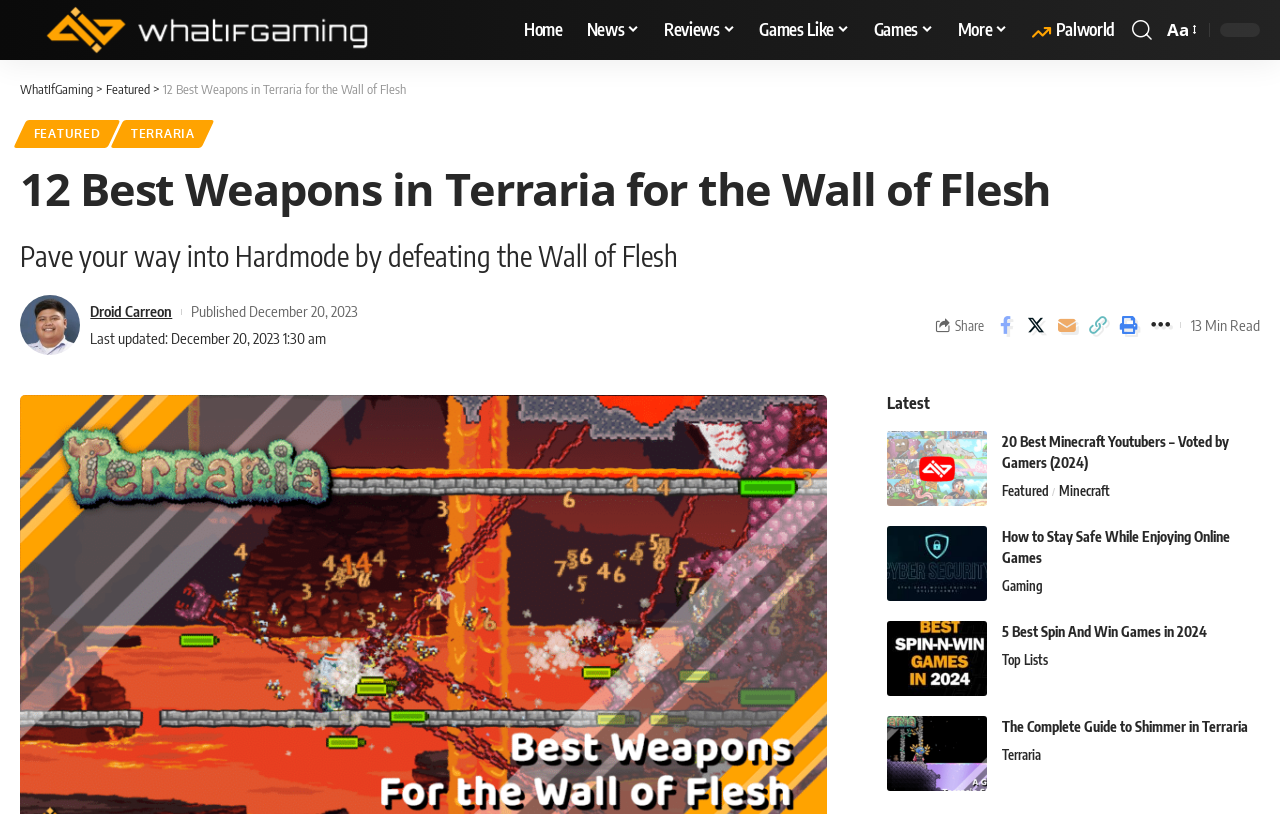Could you provide the bounding box coordinates for the portion of the screen to click to complete this instruction: "Read the article about 'The Complete Guide to Shimmer in Terraria'"?

[0.693, 0.88, 0.771, 0.972]